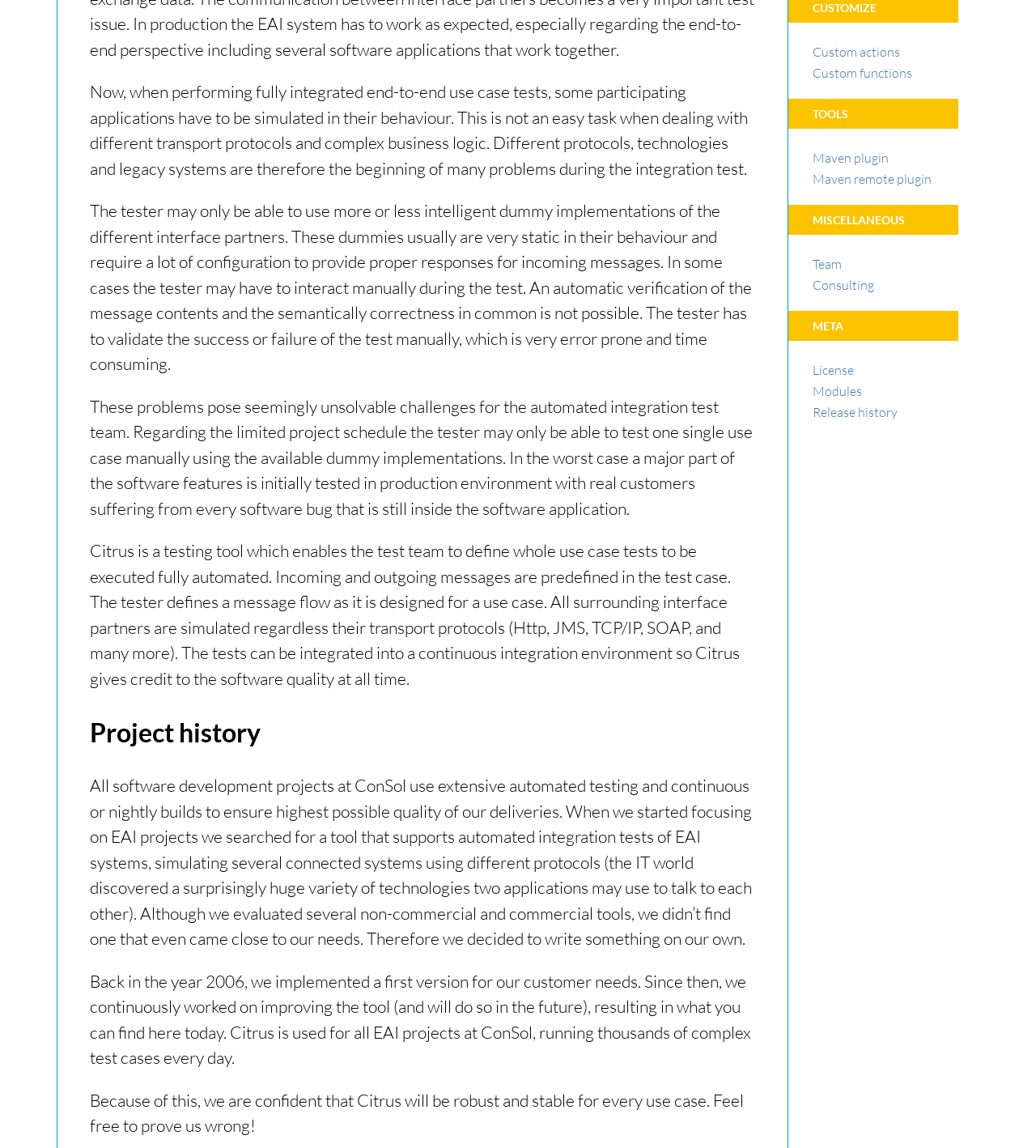Find the bounding box of the UI element described as: "Maven remote plugin". The bounding box coordinates should be given as four float values between 0 and 1, i.e., [left, top, right, bottom].

[0.784, 0.149, 0.899, 0.163]